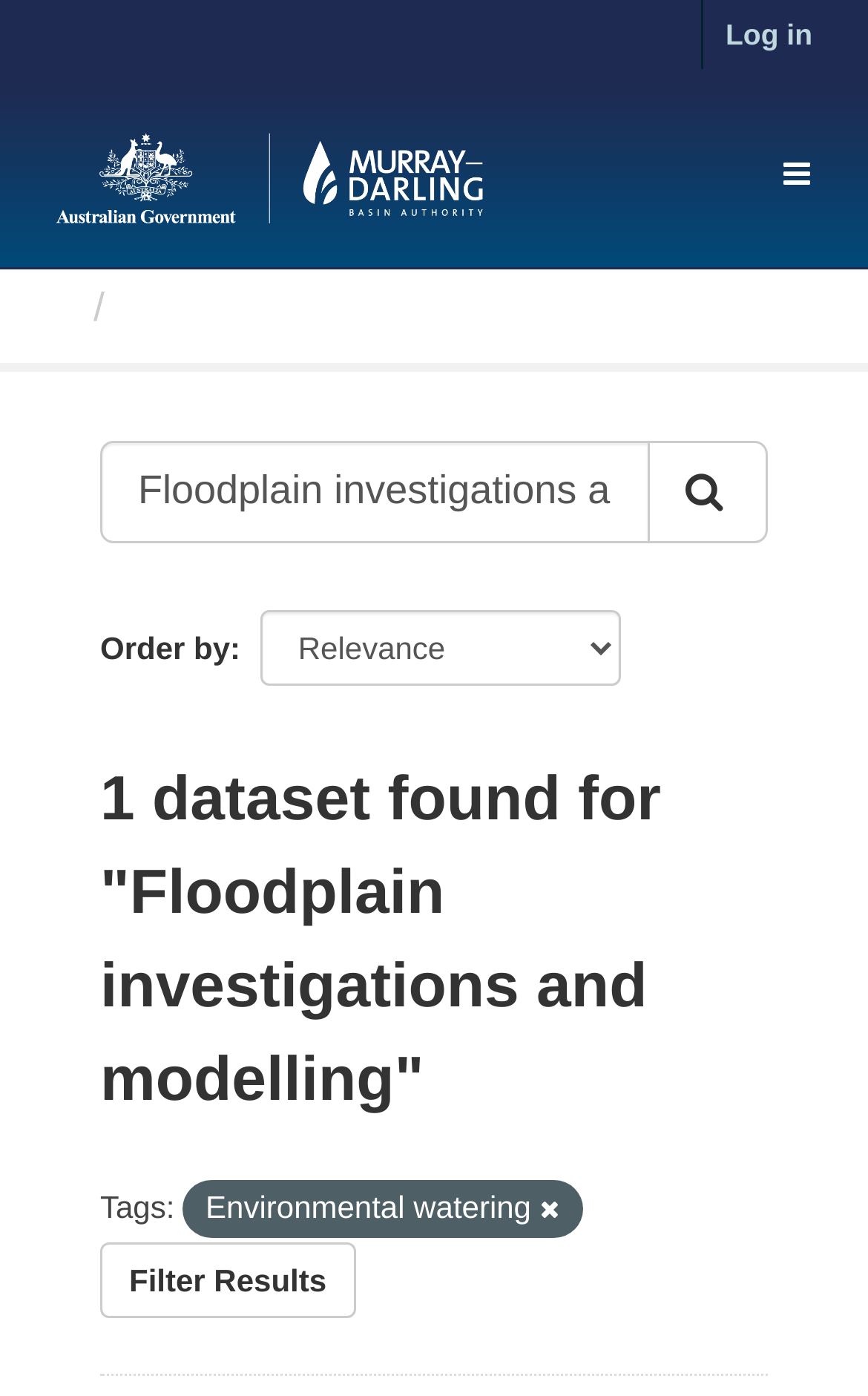Find the bounding box coordinates of the element to click in order to complete the given instruction: "Search datasets."

[0.115, 0.315, 0.749, 0.389]